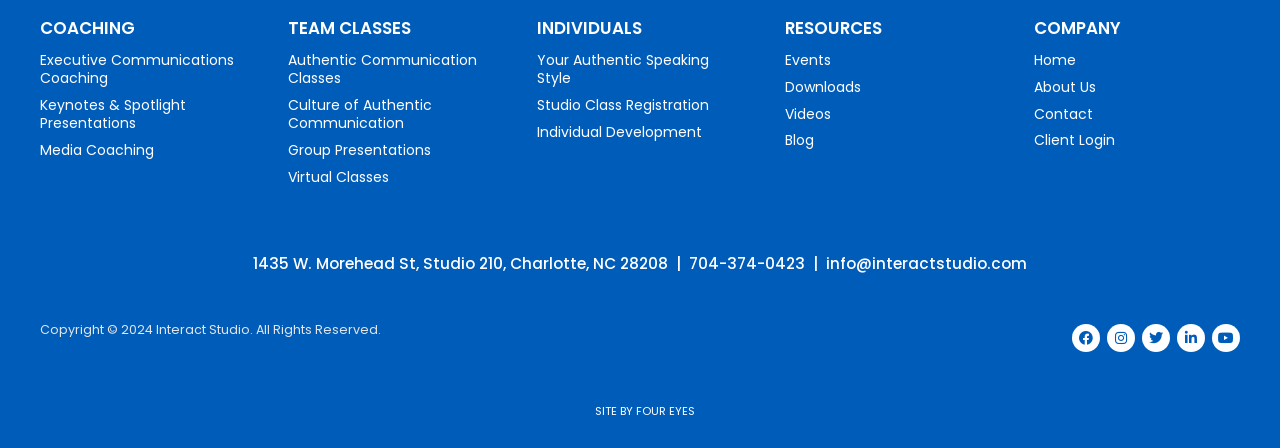Please answer the following query using a single word or phrase: 
What is the company's contact information?

704-374-0423